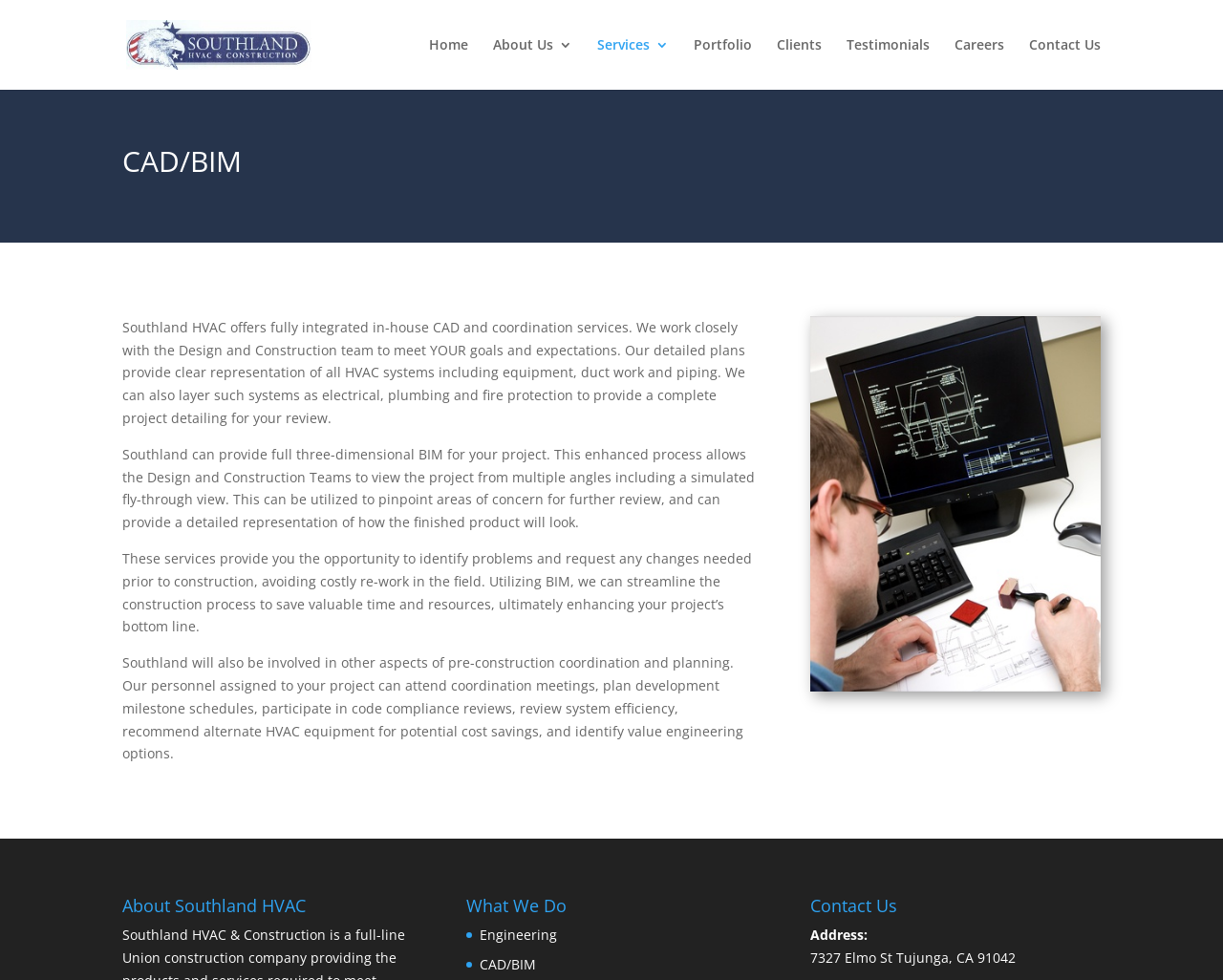What is the purpose of BIM?
Use the image to answer the question with a single word or phrase.

To identify problems and request changes